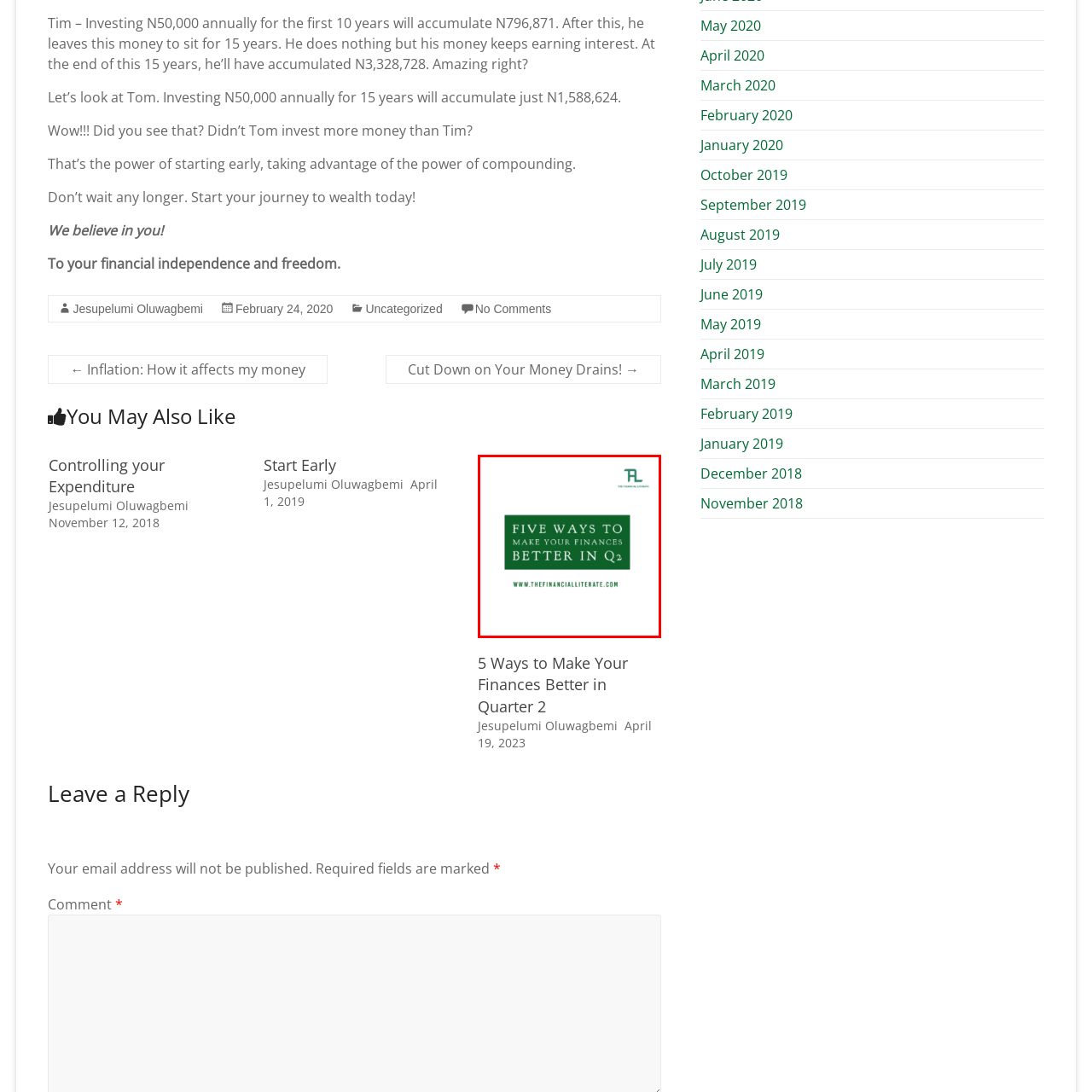What is the website URL displayed in the image?
Pay attention to the segment of the image within the red bounding box and offer a detailed answer to the question.

The image displays the website URL 'www.thefinancialiterate.com' below the primary message, which invites viewers to learn more, indicating that the website URL displayed in the image is indeed 'www.thefinancialiterate.com'.